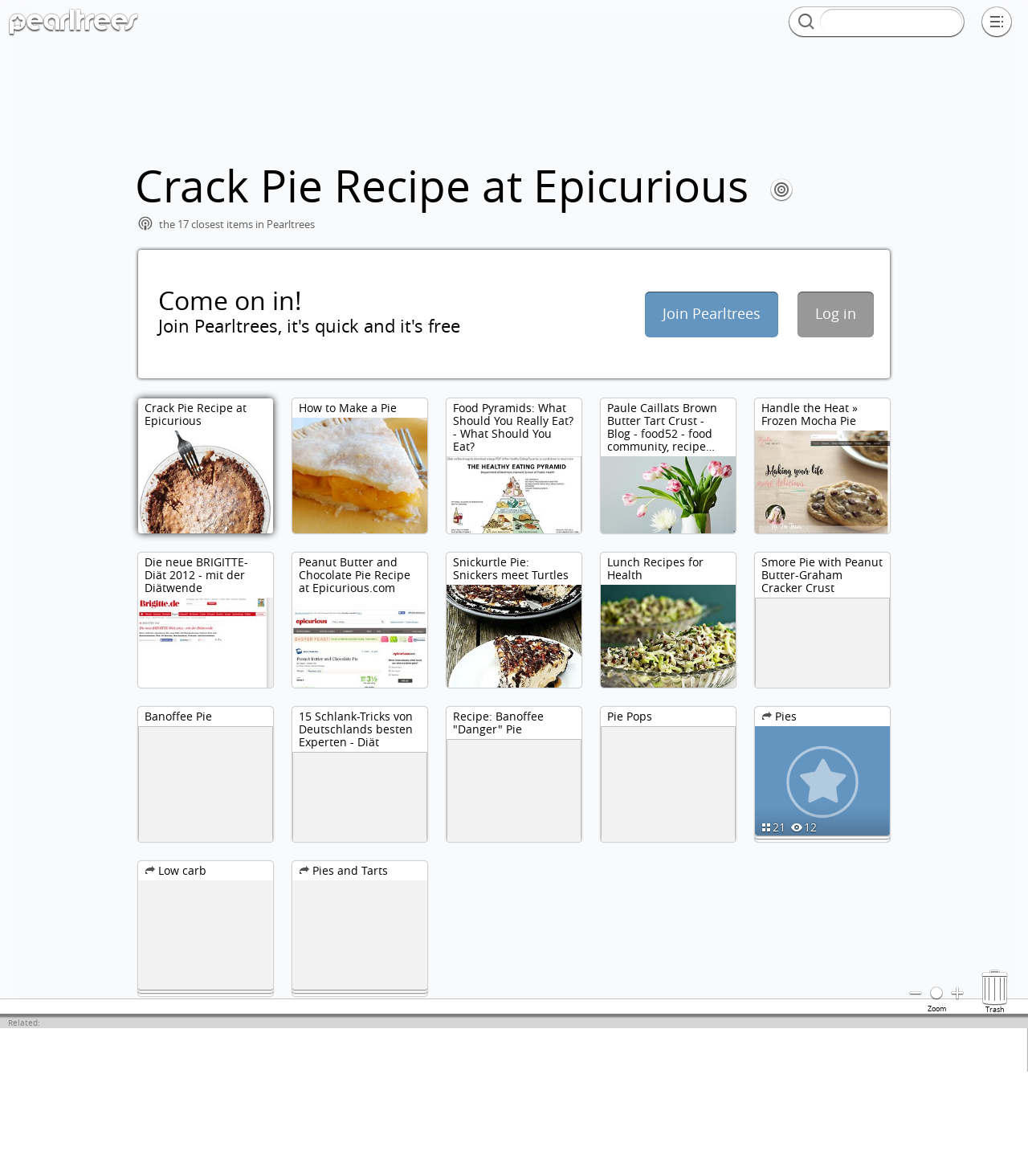Using the format (top-left x, top-left y, bottom-right x, bottom-right y), and given the element description, identify the bounding box coordinates within the screenshot: Pearltrees

[0.95, 0.822, 0.986, 0.857]